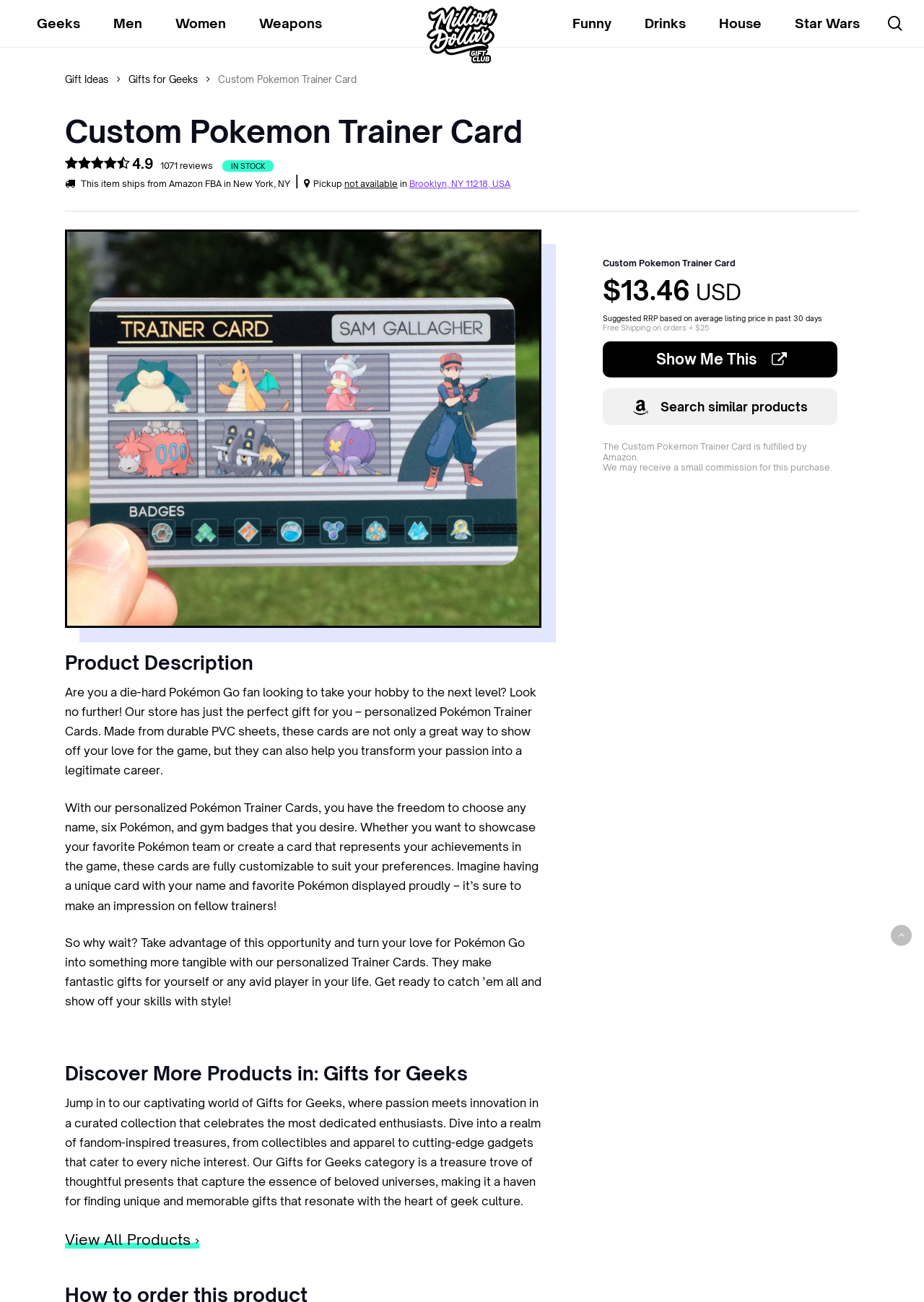Determine the bounding box coordinates of the clickable region to follow the instruction: "View gift ideas".

[0.07, 0.056, 0.117, 0.066]